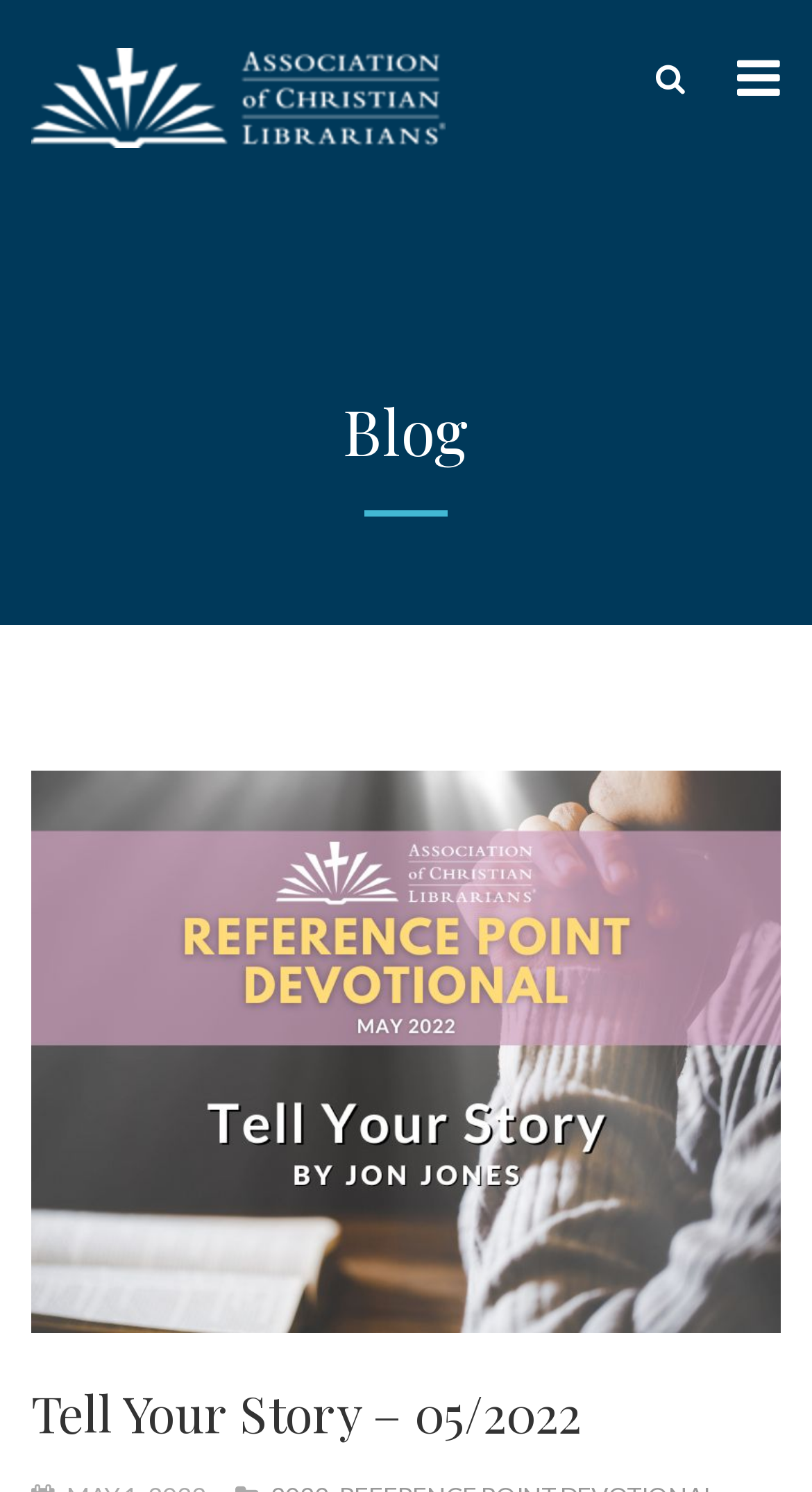Identify the coordinates of the bounding box for the element described below: "Worthy Christian Forums". Return the coordinates as four float numbers between 0 and 1: [left, top, right, bottom].

None